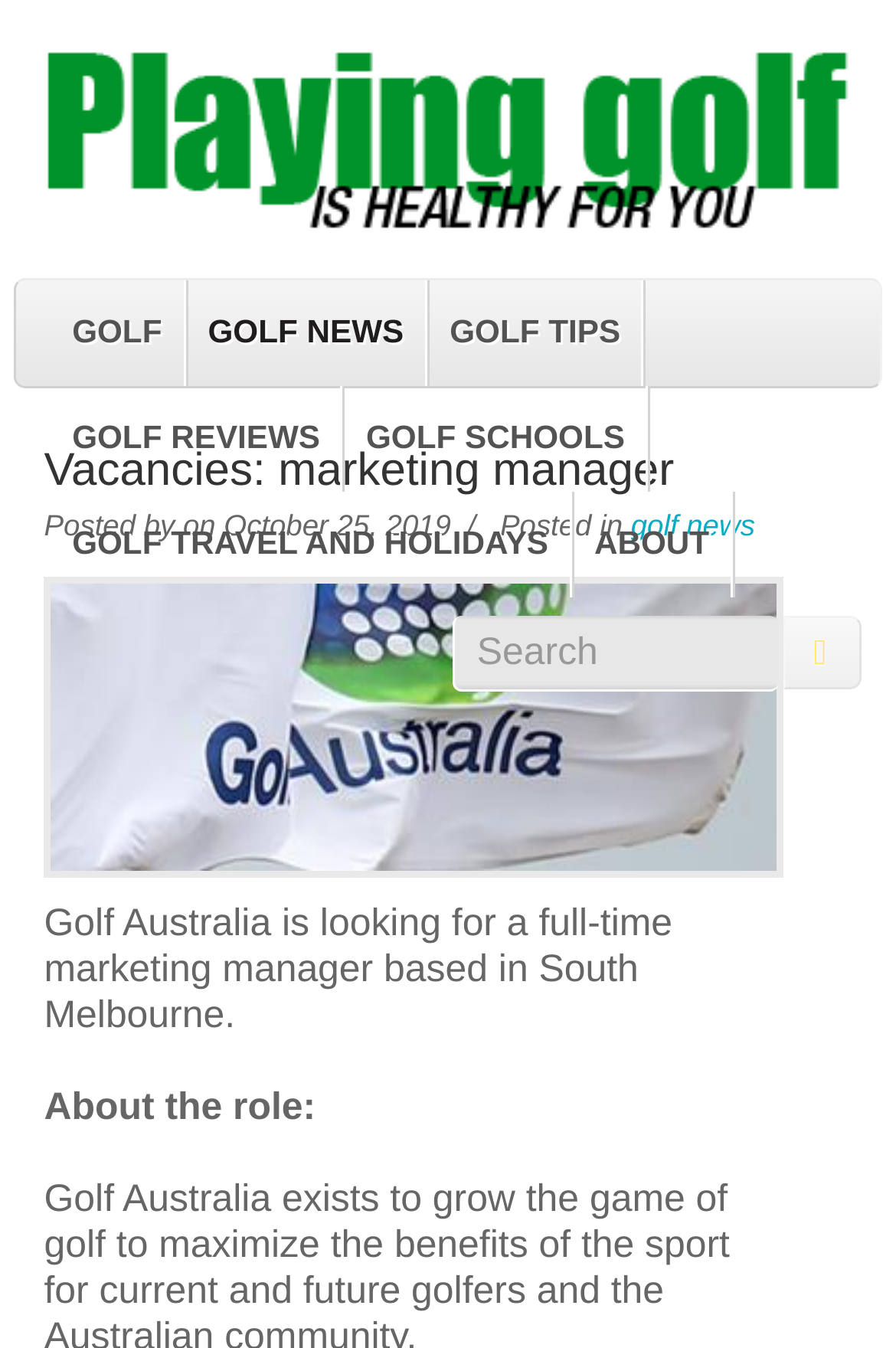Identify the bounding box coordinates of the clickable region necessary to fulfill the following instruction: "Click on the search button". The bounding box coordinates should be four float numbers between 0 and 1, i.e., [left, top, right, bottom].

[0.873, 0.457, 0.961, 0.511]